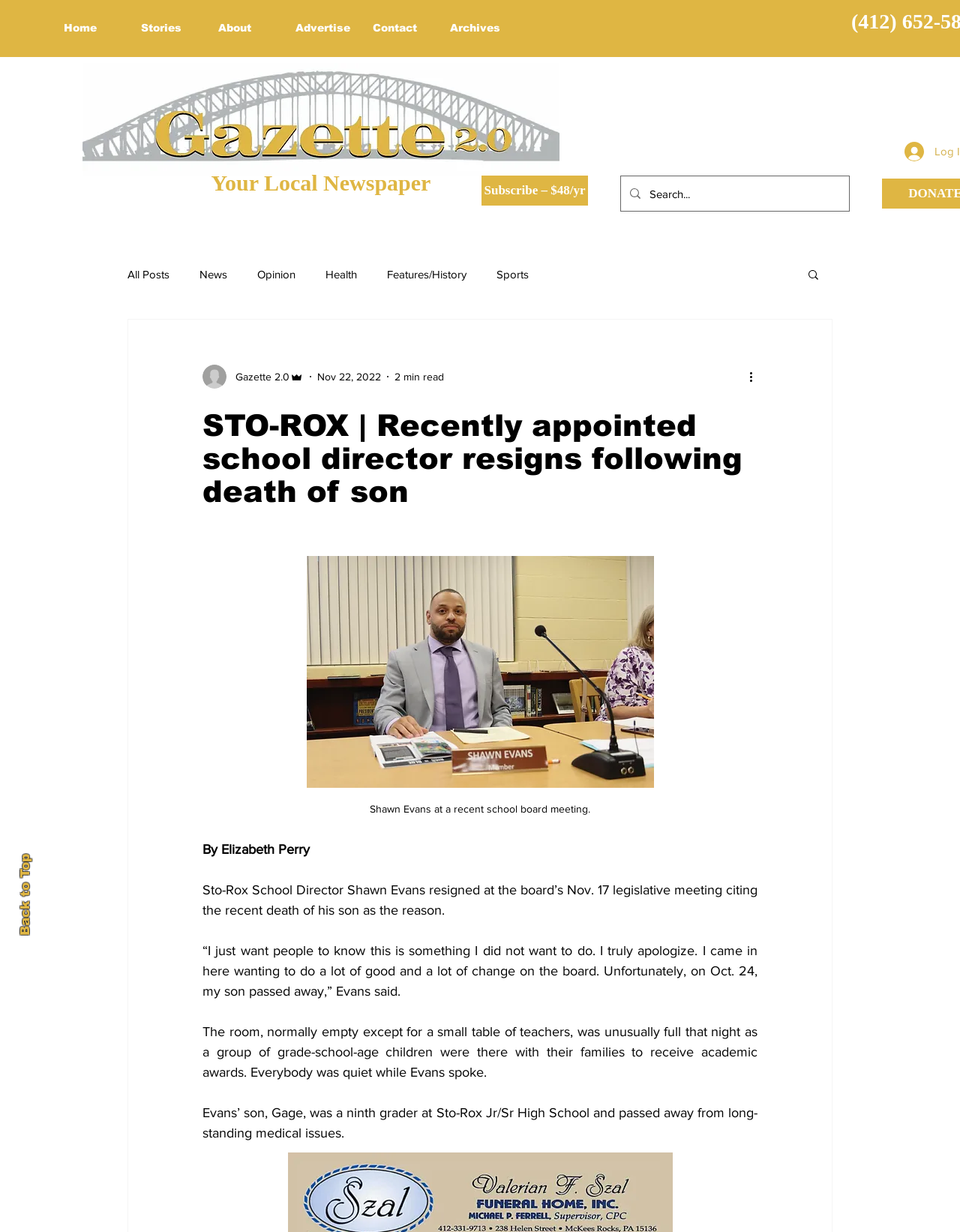How old was Gage, Shawn Evans' son?
Based on the visual details in the image, please answer the question thoroughly.

I found the answer by reading the text 'Evans’ son, Gage, was a ninth grader at Sto-Rox Jr/Sr High School and passed away from long-standing medical issues.'